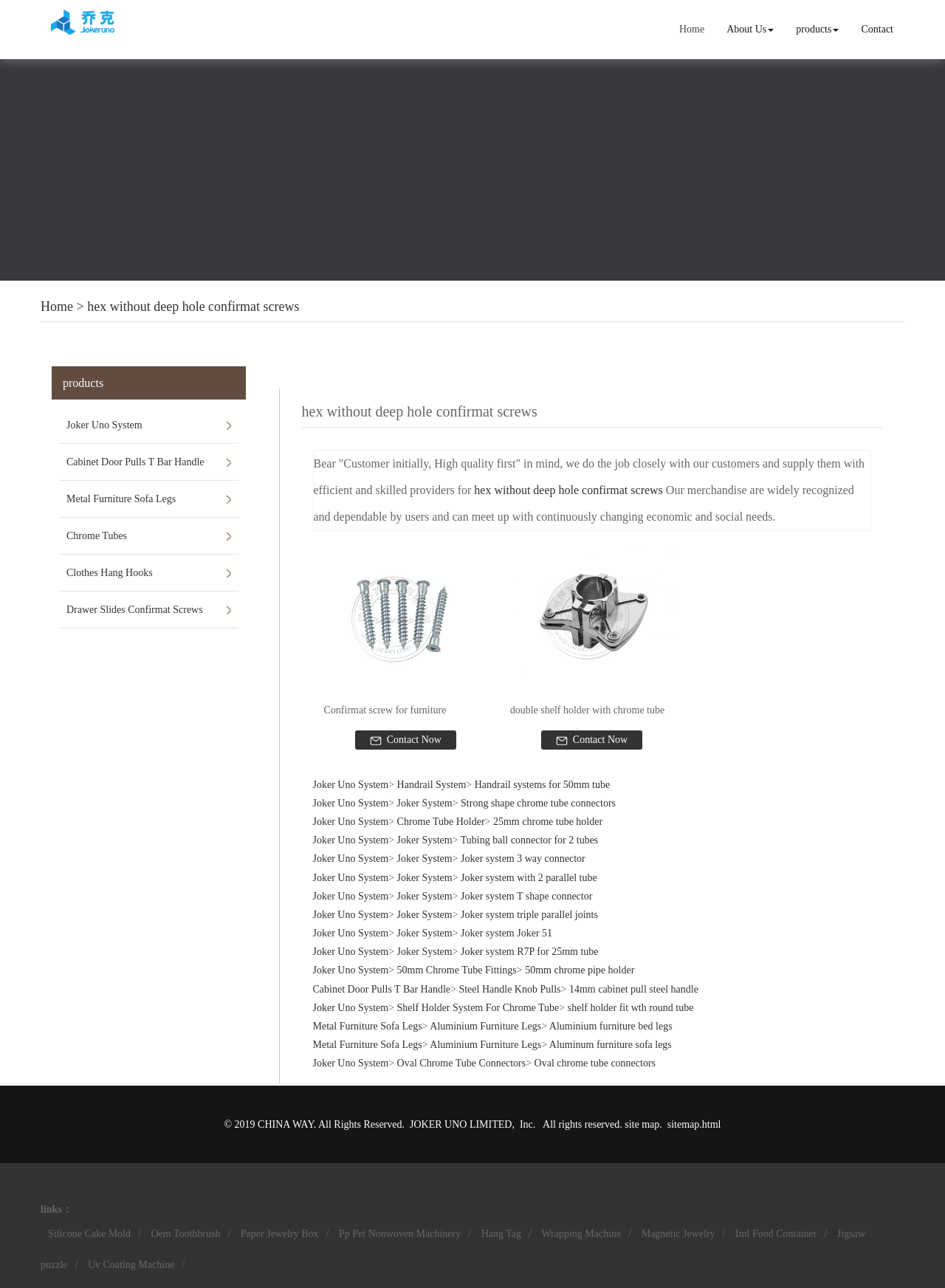Kindly determine the bounding box coordinates for the clickable area to achieve the given instruction: "Contact Now".

[0.376, 0.567, 0.483, 0.582]